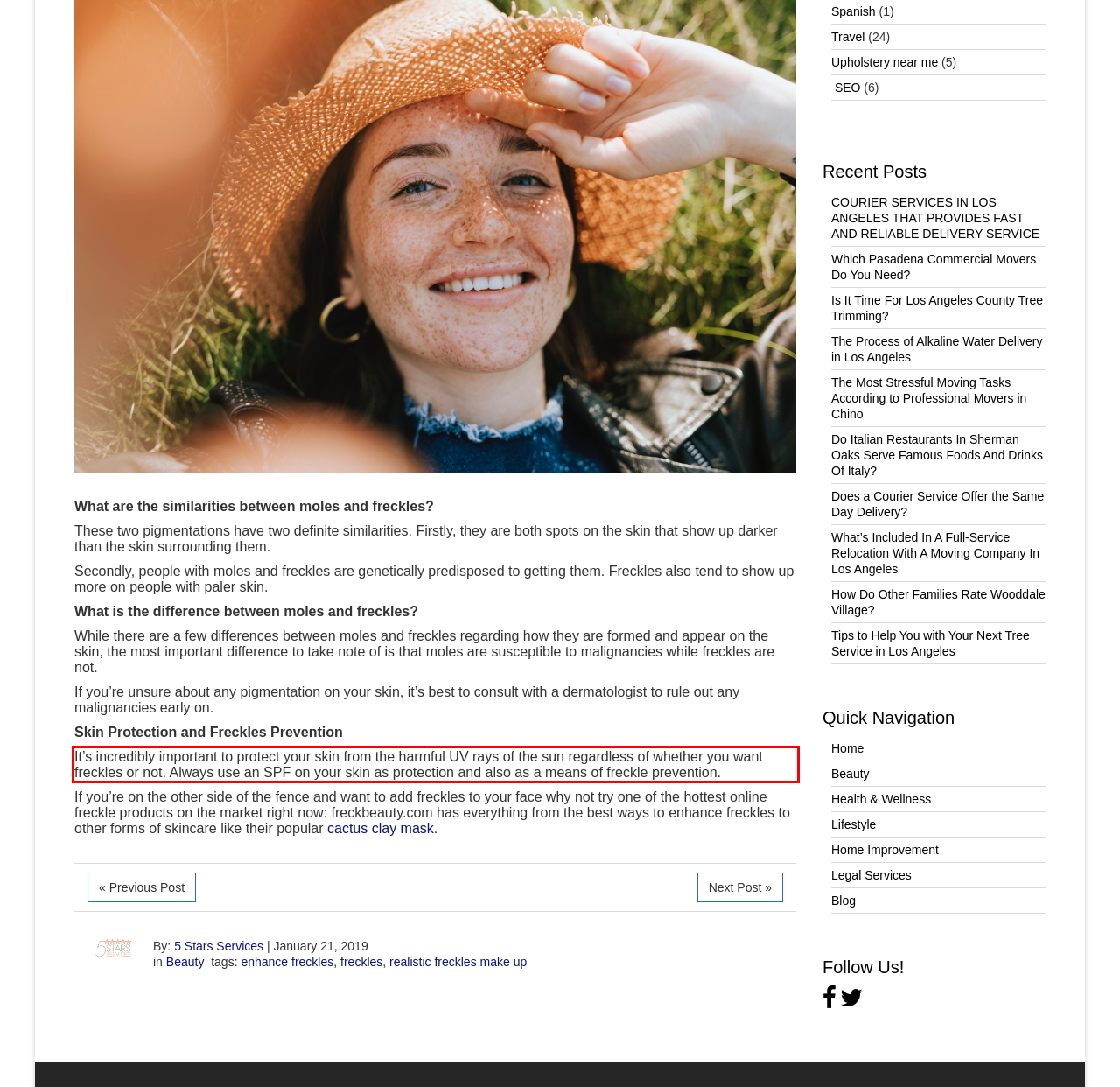Given a screenshot of a webpage with a red bounding box, extract the text content from the UI element inside the red bounding box.

It’s incredibly important to protect your skin from the harmful UV rays of the sun regardless of whether you want freckles or not. Always use an SPF on your skin as protection and also as a means of freckle prevention.